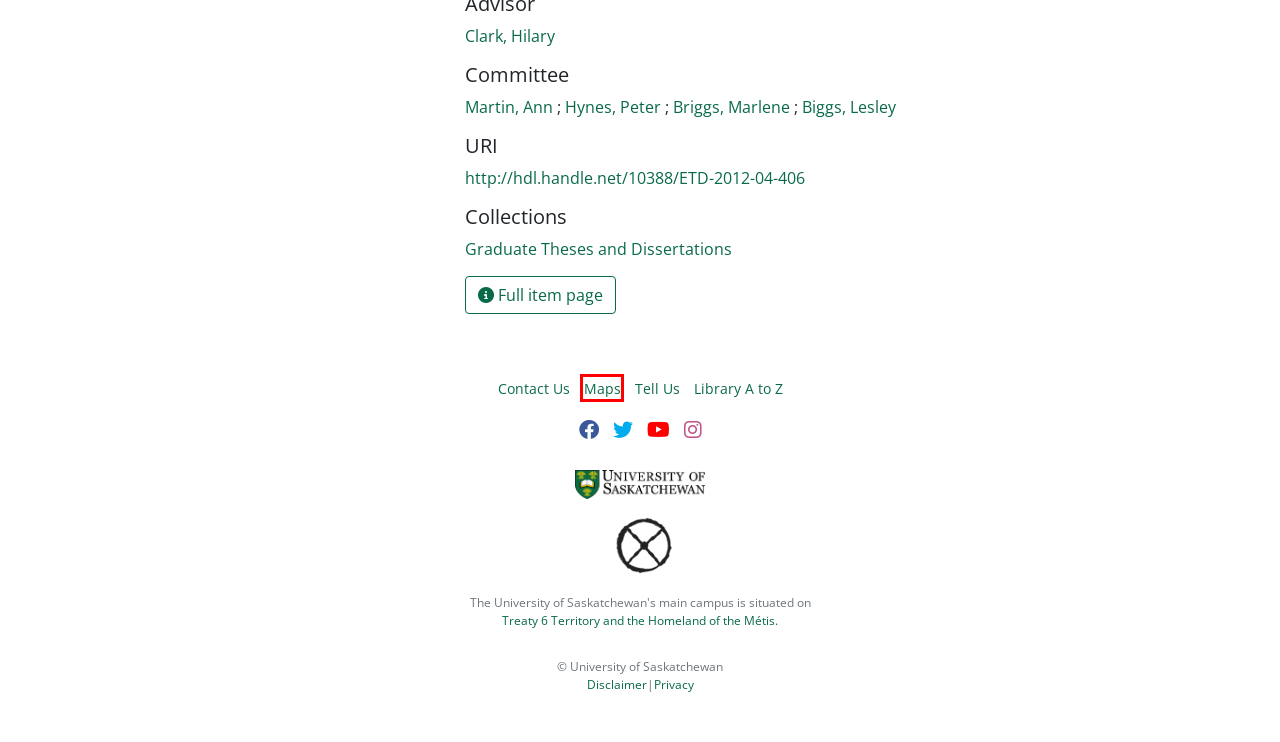You are given a screenshot of a webpage with a red rectangle bounding box around a UI element. Select the webpage description that best matches the new webpage after clicking the element in the bounding box. Here are the candidates:
A. Tell us - University Library | University of Saskatchewan
B. Library A to Z - University Library | University of Saskatchewan
C. Website Privacy Statement - University of Saskatchewan
D. Contact Us - University Library | University of Saskatchewan
E. University of Saskatchewan
F. Campus Maps - USask Maps | University of Saskatchewan
G. Disclaimer - University of Saskatchewan
H. Land Acknowledgement - Office of the Vice-Provost Indigenous Engagement | University of Saskatchewan

F